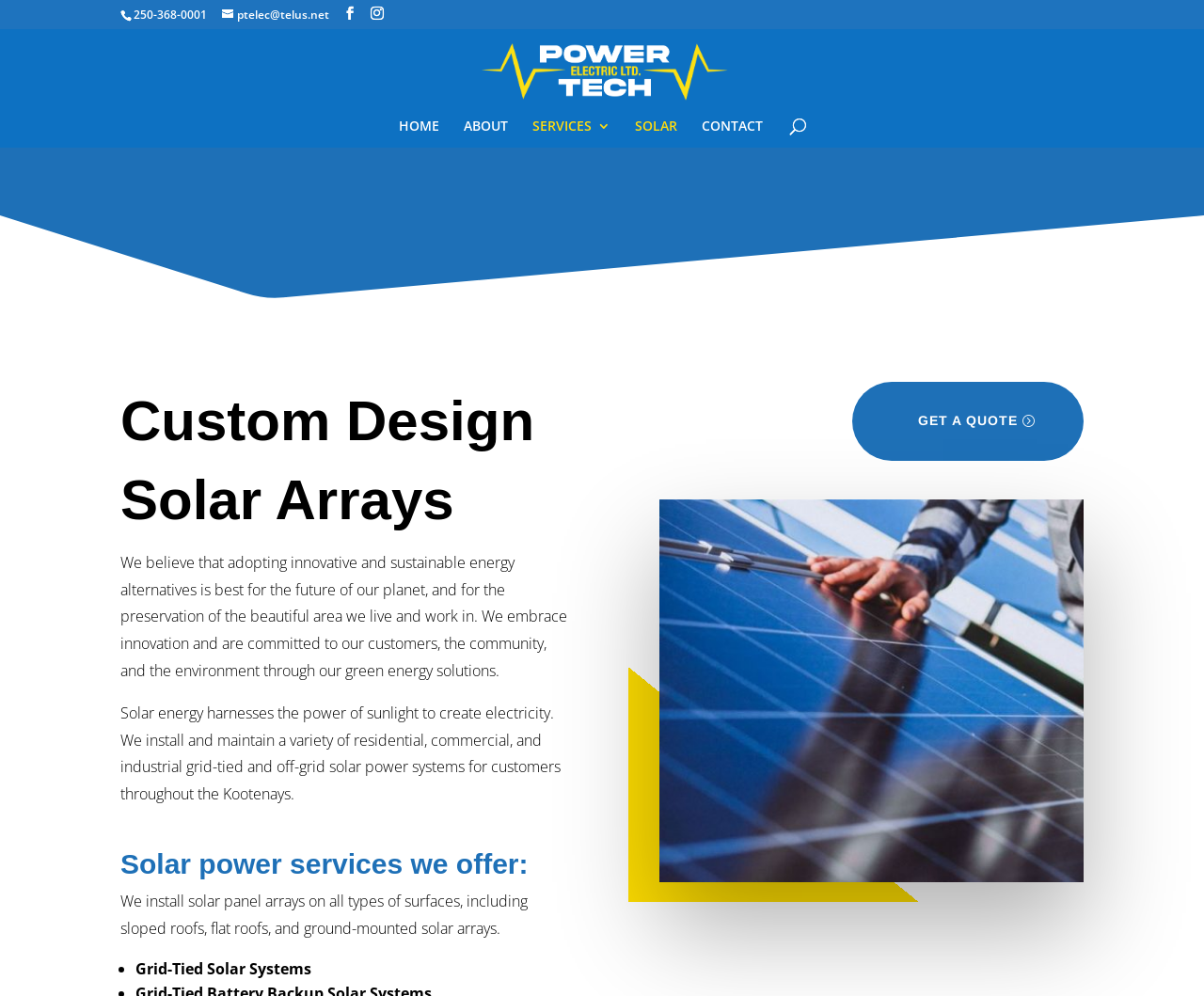Provide a single word or phrase answer to the question: 
What is the purpose of the solar panel arrays?

To create electricity